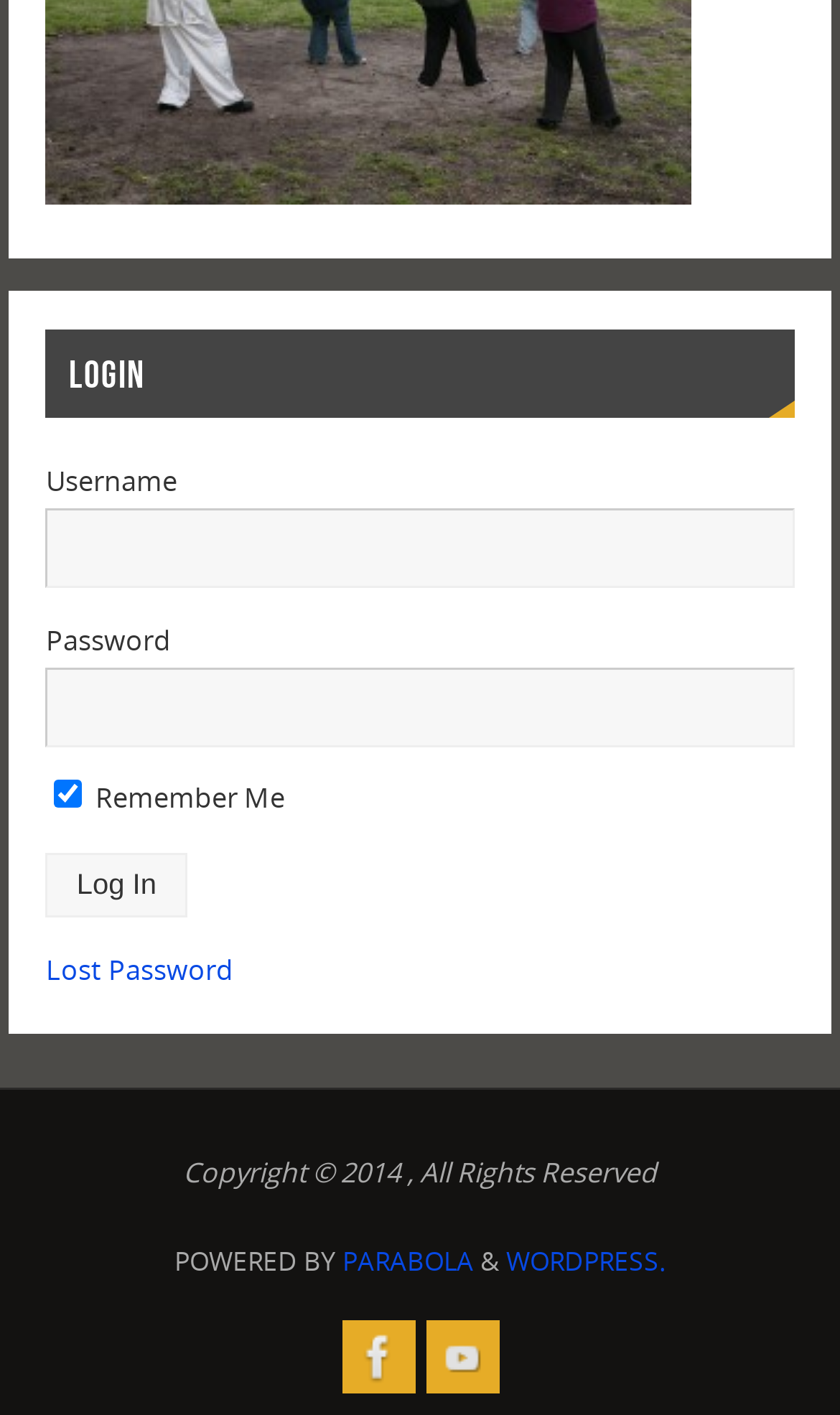Please answer the following question using a single word or phrase: 
What is the login button text?

Log In